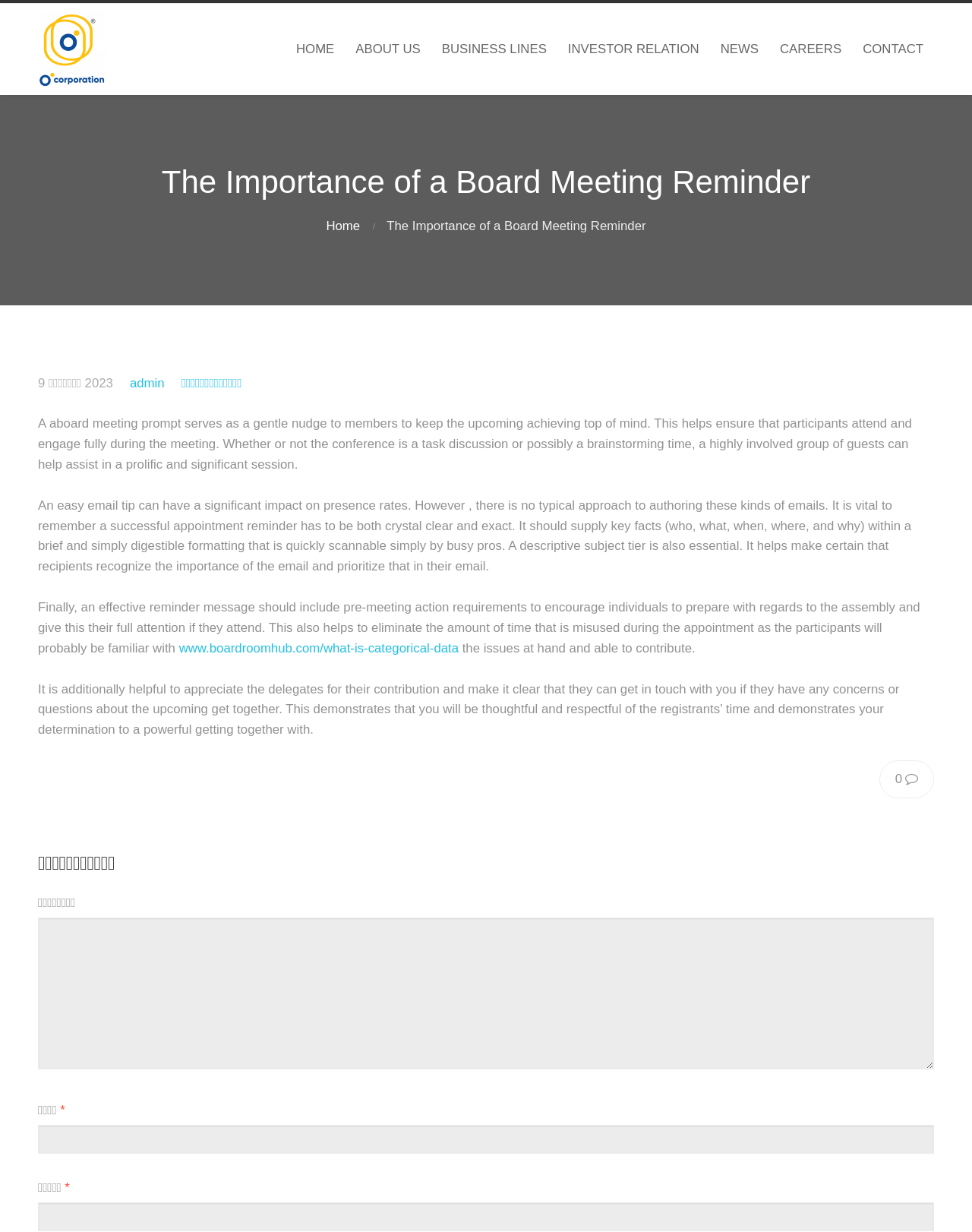What is required to submit a comment on the webpage?
Using the information from the image, answer the question thoroughly.

Based on the webpage, to submit a comment, users are required to fill in their name and email, as indicated by the required textboxes for 'ชื่อ' and 'อีเมล'.